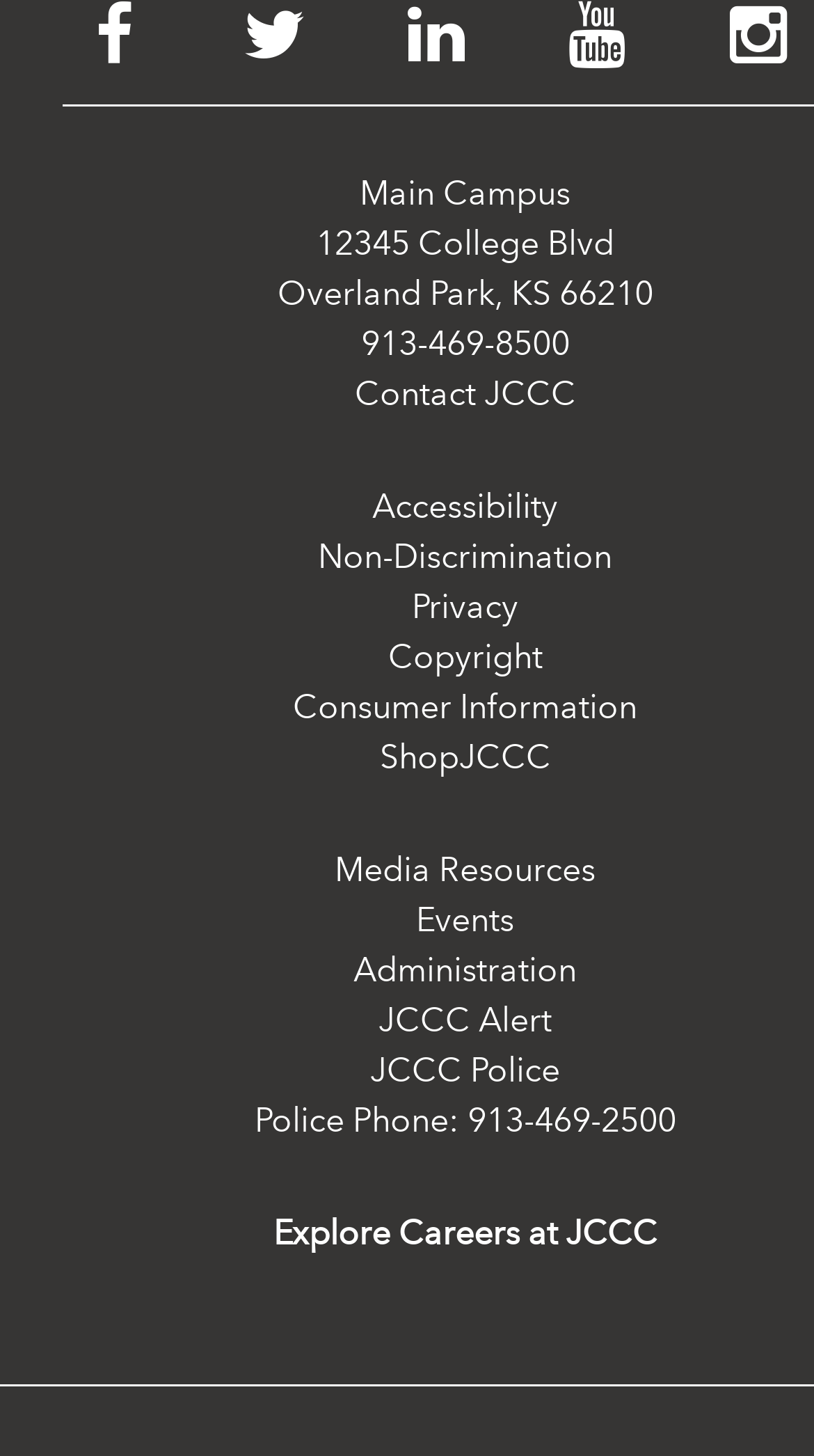Identify the bounding box coordinates for the region of the element that should be clicked to carry out the instruction: "View college address". The bounding box coordinates should be four float numbers between 0 and 1, i.e., [left, top, right, bottom].

[0.388, 0.153, 0.755, 0.18]